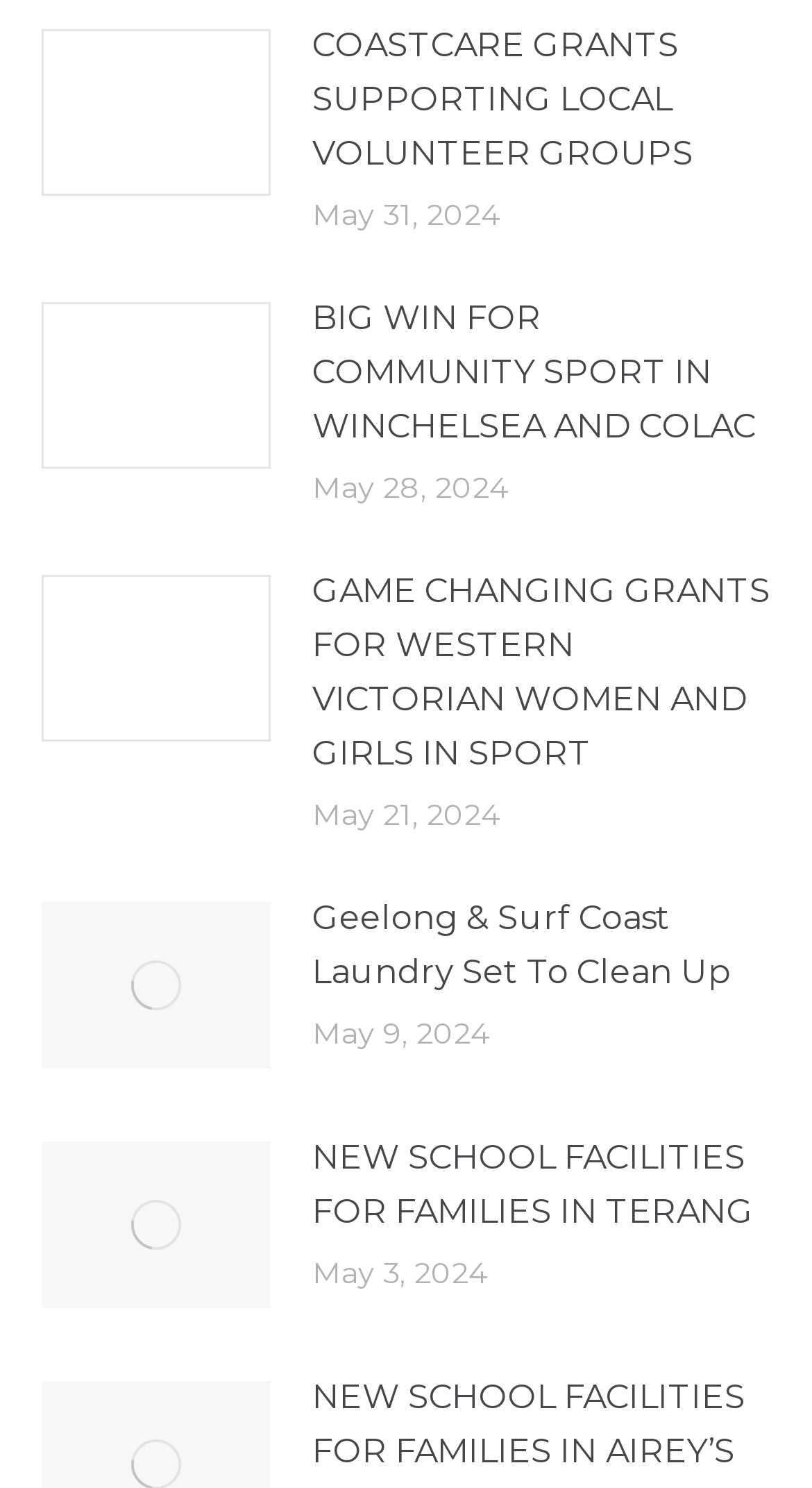Answer the question with a single word or phrase: 
How many articles are on this webpage?

4